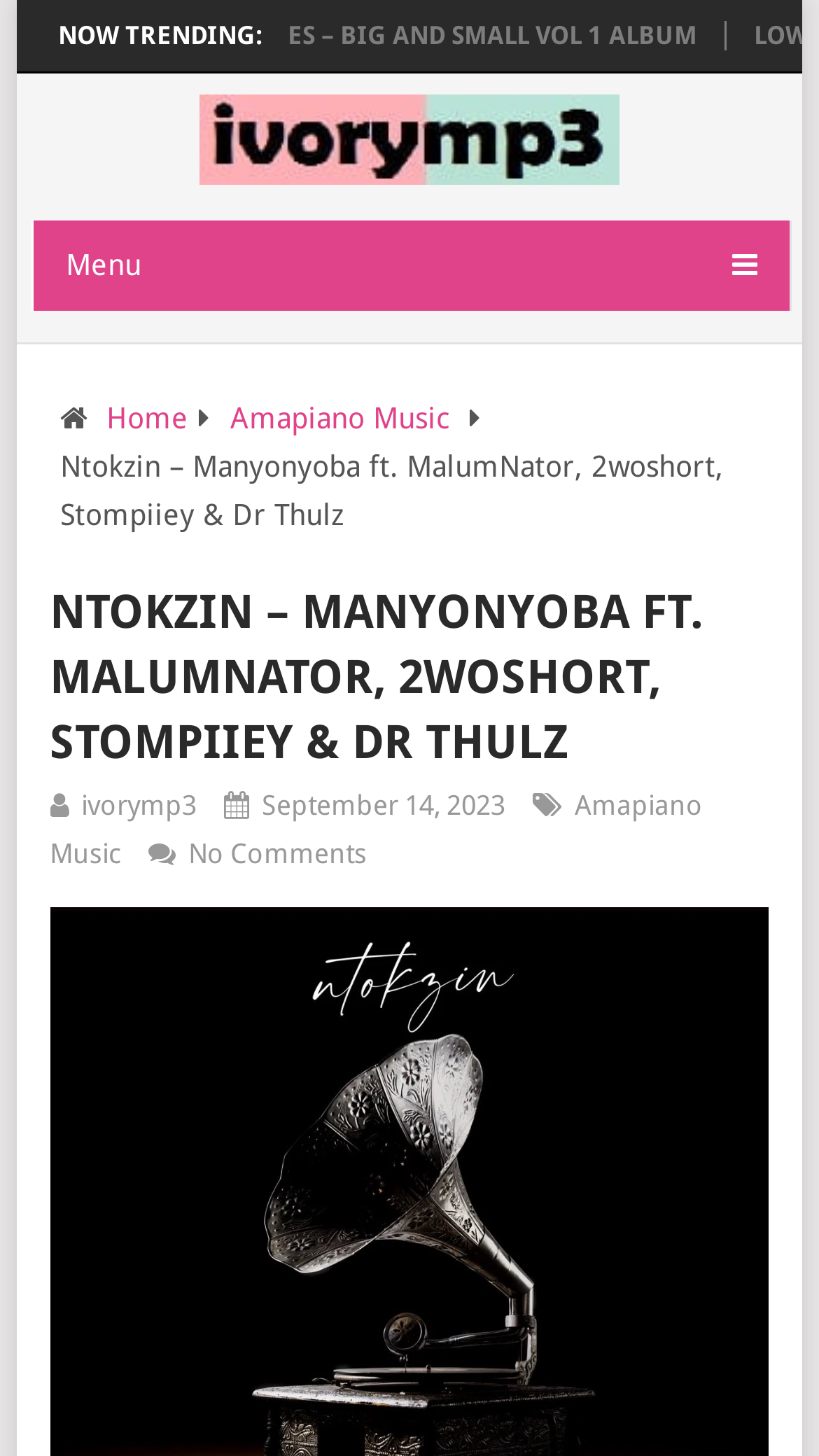What is the genre of the song?
Please provide a comprehensive answer based on the contents of the image.

The genre of the song can be inferred from the link 'Amapiano Music' which is located near the song title and also in the menu section of the webpage.